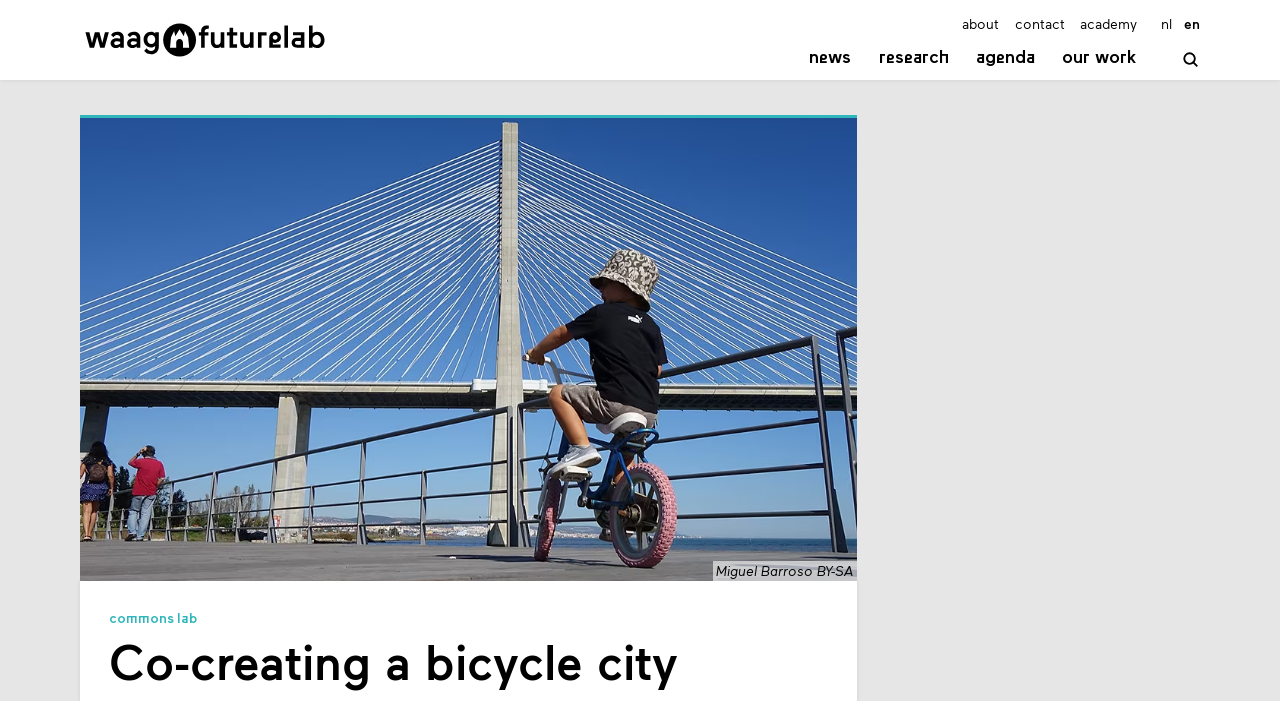Please identify the bounding box coordinates of the clickable area that will allow you to execute the instruction: "read about research".

[0.686, 0.058, 0.741, 0.114]